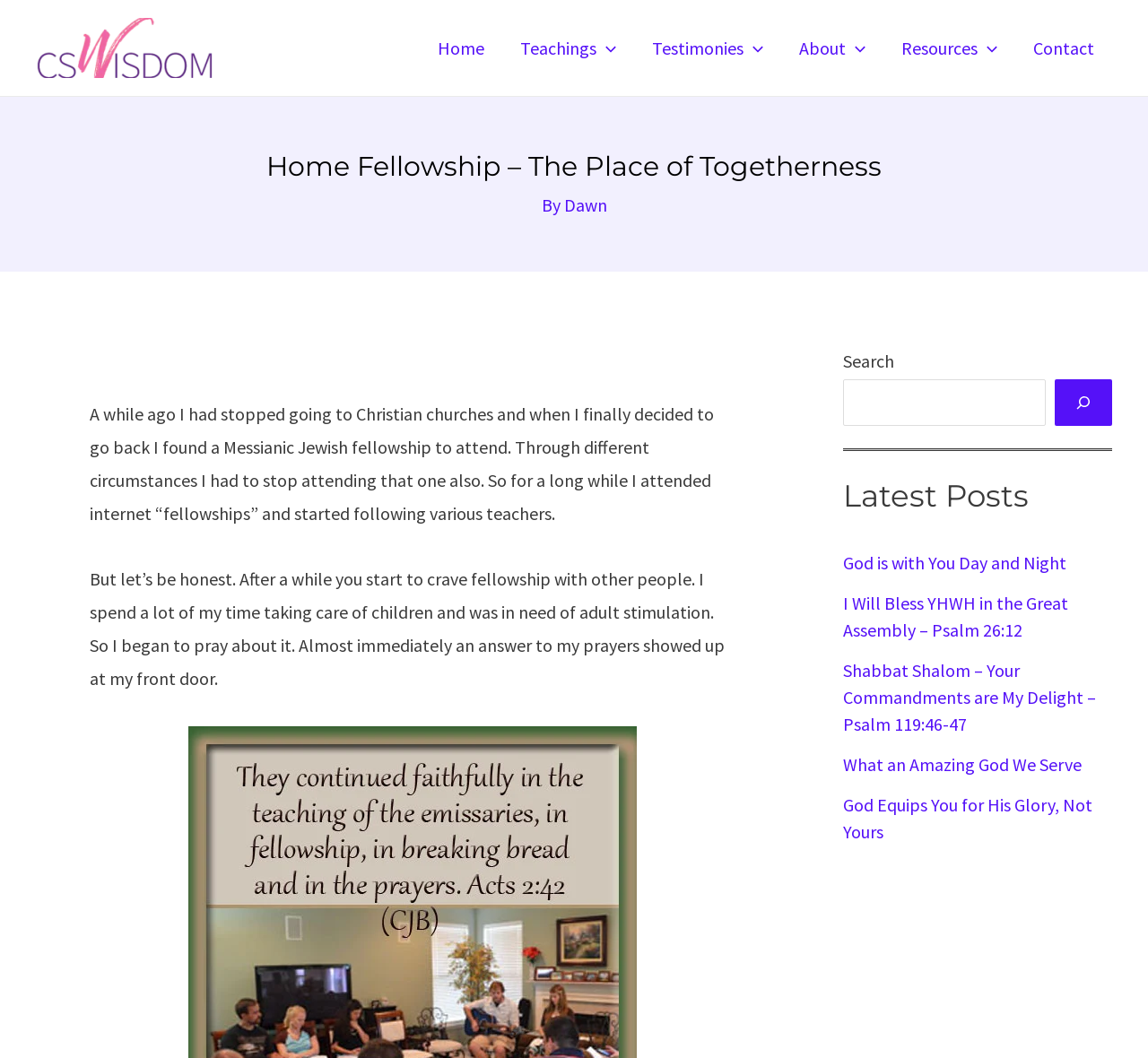Determine the bounding box coordinates of the area to click in order to meet this instruction: "Read the latest post 'God is with You Day and Night'".

[0.734, 0.521, 0.929, 0.542]